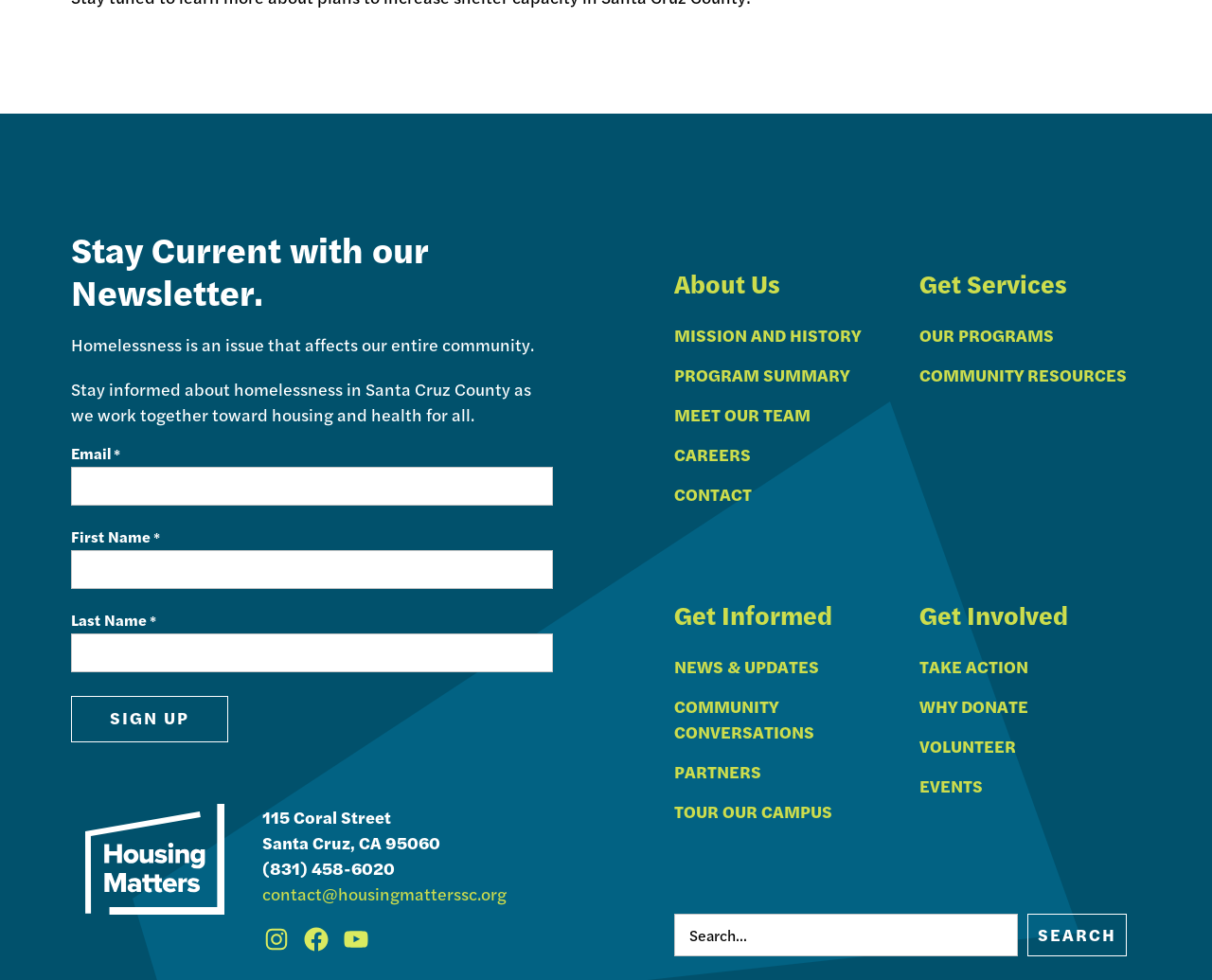Using the provided description: "Search", find the bounding box coordinates of the corresponding UI element. The output should be four float numbers between 0 and 1, in the format [left, top, right, bottom].

[0.844, 0.932, 0.93, 0.974]